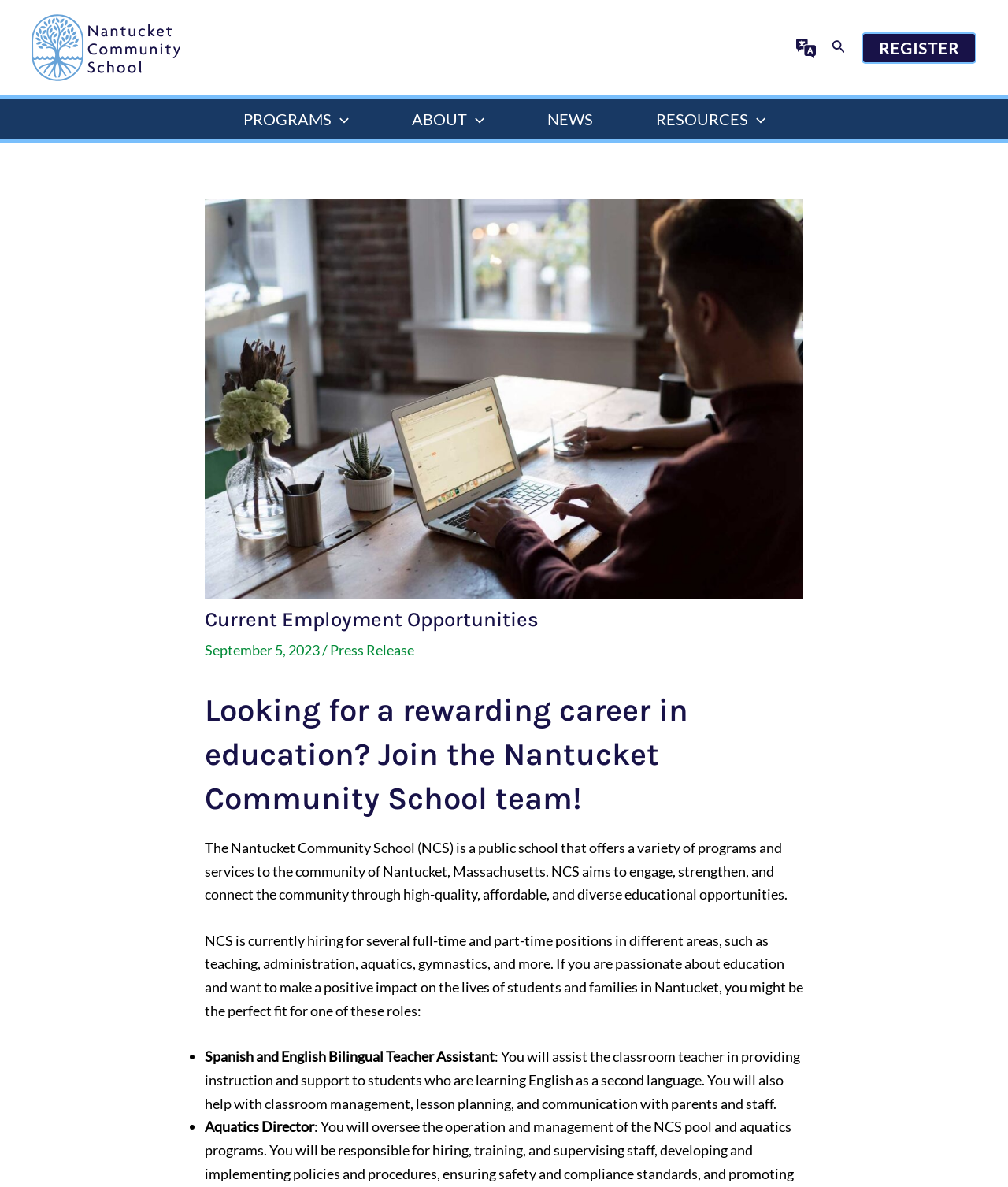Extract the main headline from the webpage and generate its text.

Current Employment Opportunities